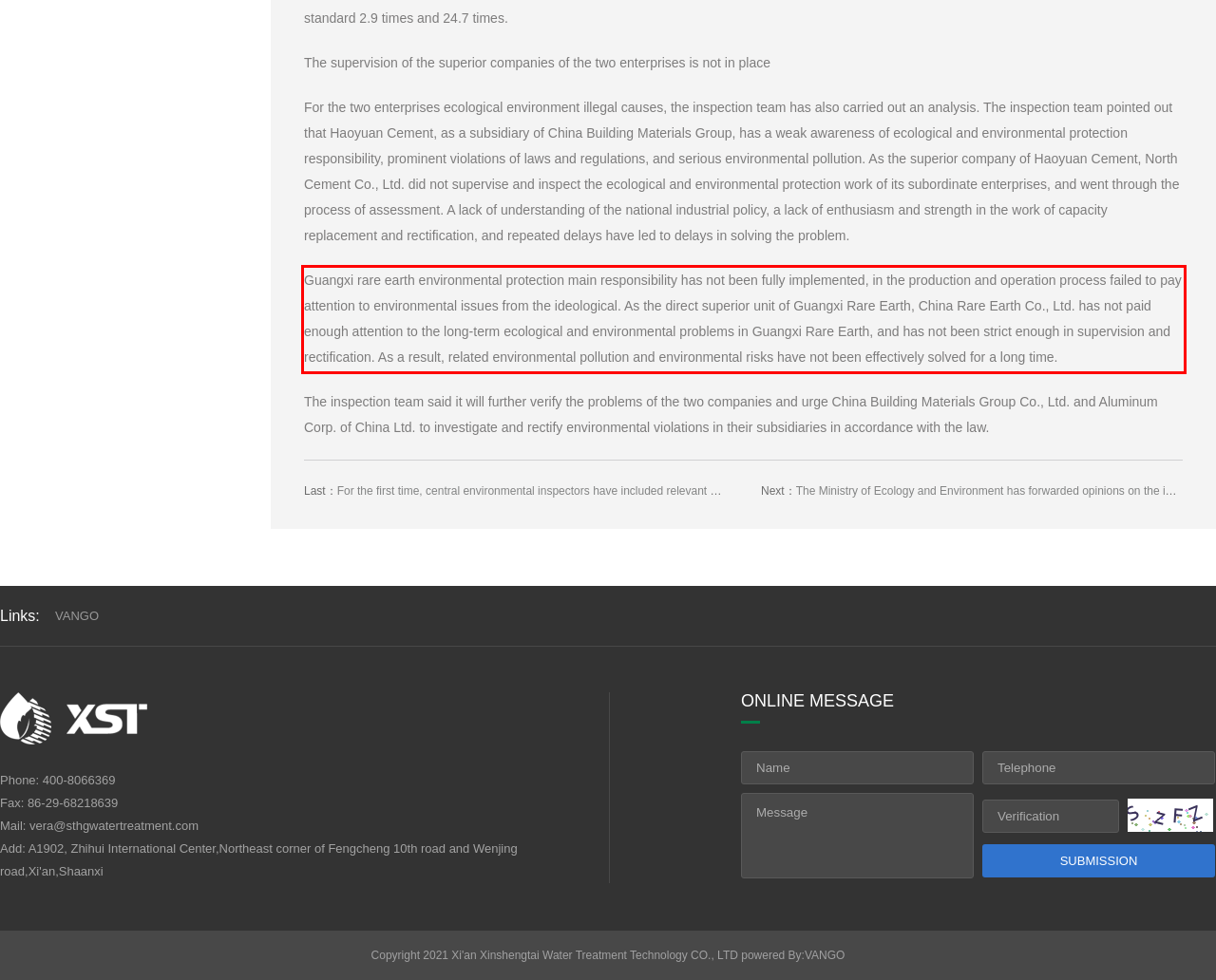Given a screenshot of a webpage, locate the red bounding box and extract the text it encloses.

Guangxi rare earth environmental protection main responsibility has not been fully implemented, in the production and operation process failed to pay attention to environmental issues from the ideological. As the direct superior unit of Guangxi Rare Earth, China Rare Earth Co., Ltd. has not paid enough attention to the long-term ecological and environmental problems in Guangxi Rare Earth, and has not been strict enough in supervision and rectification. As a result, related environmental pollution and environmental risks have not been effectively solved for a long time.